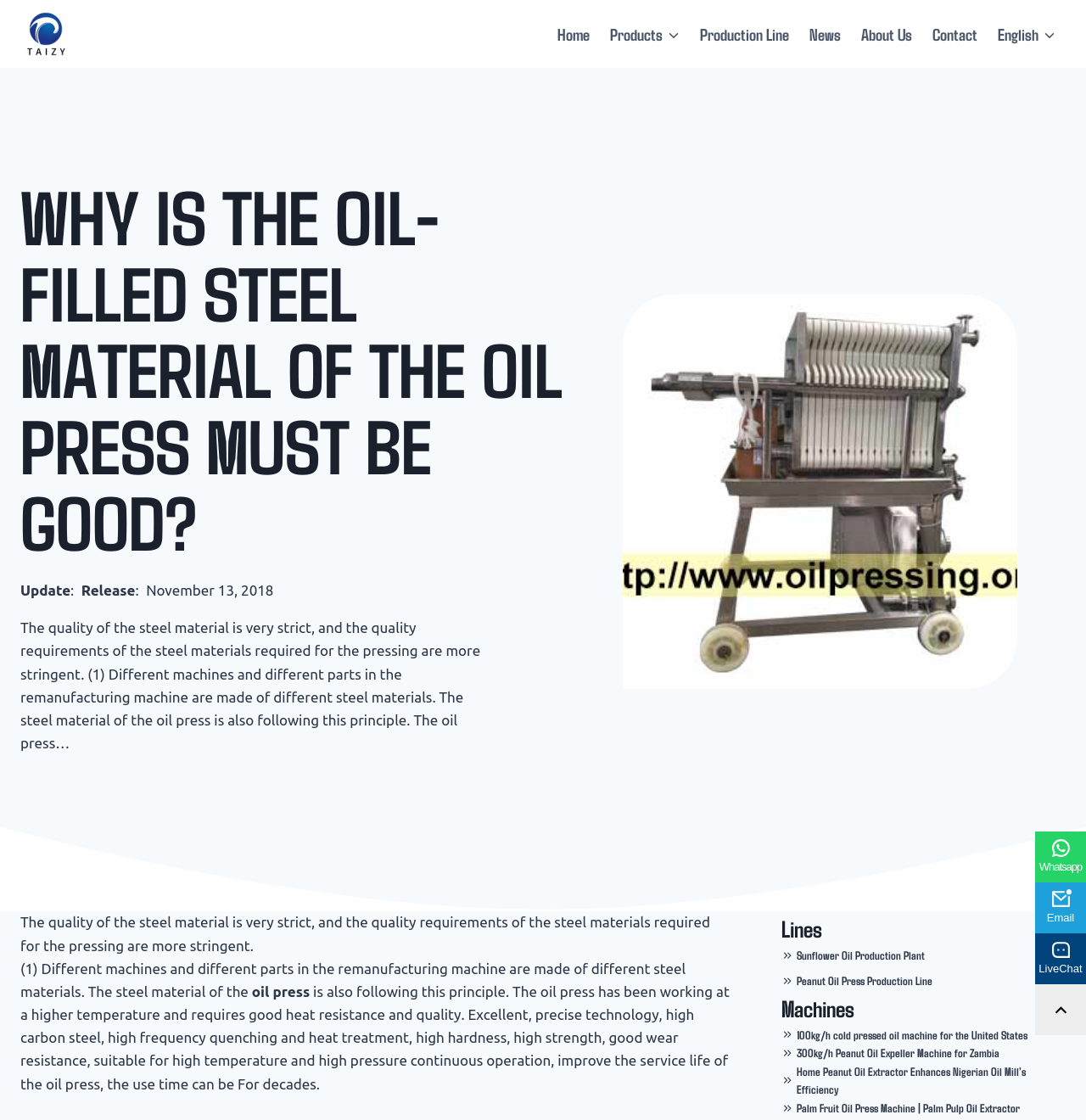Determine the bounding box coordinates for the UI element matching this description: "Sunflower Oil Production Plant".

[0.72, 0.845, 0.981, 0.861]